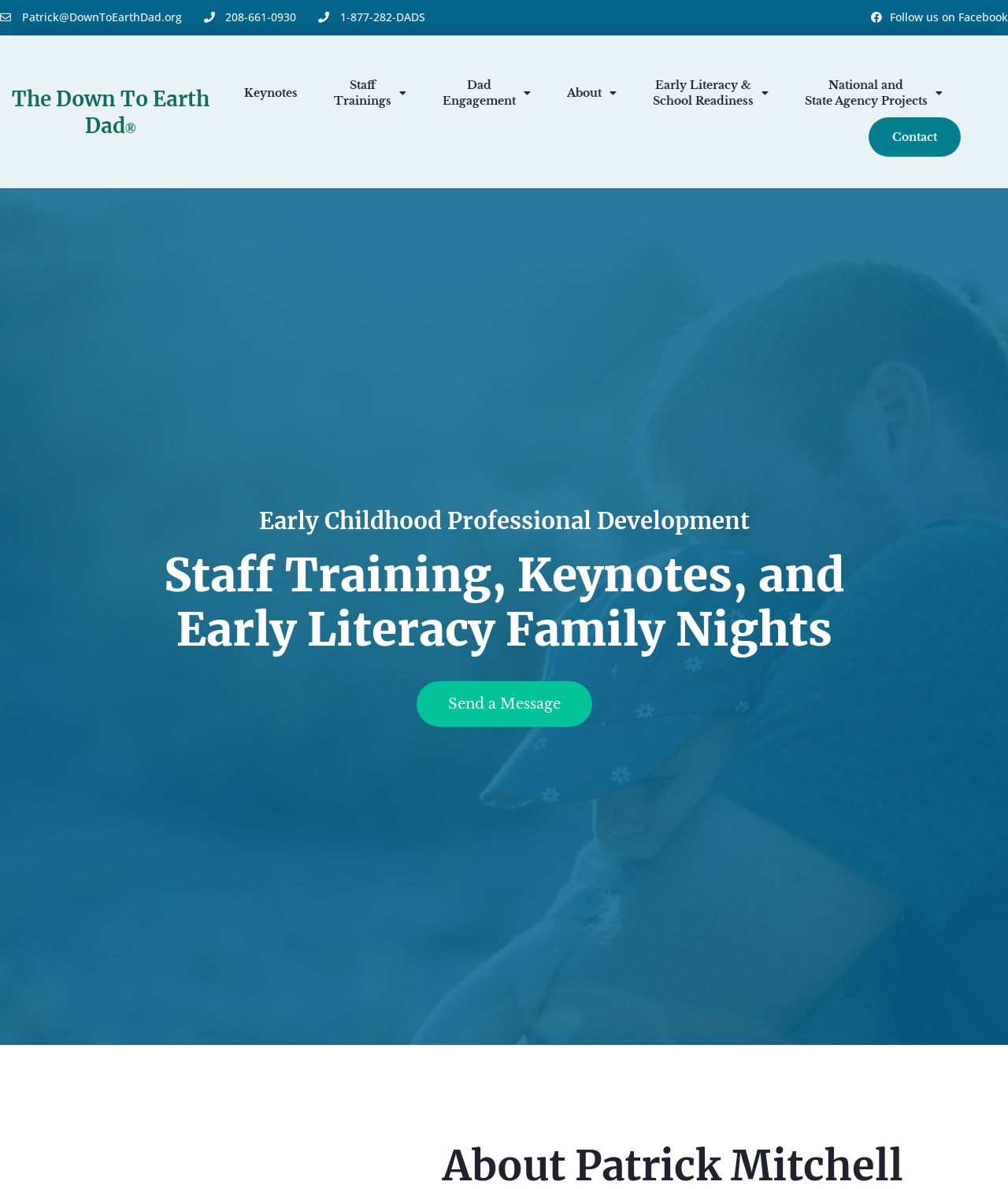Determine the bounding box coordinates of the element that should be clicked to execute the following command: "Learn about Early Childhood Professional Development".

[0.117, 0.426, 0.883, 0.451]